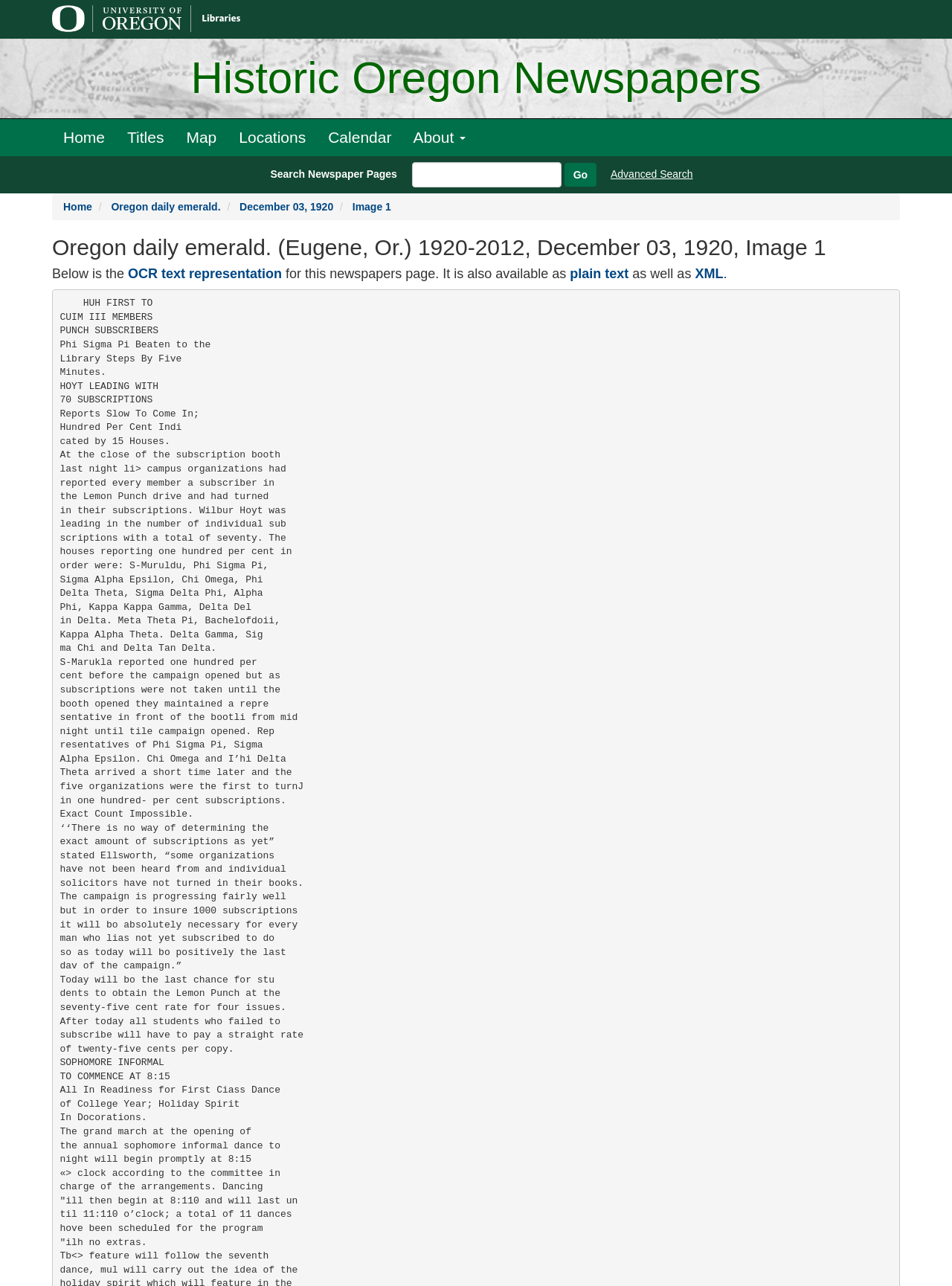Find the main header of the webpage and produce its text content.

Historic Oregon Newspapers